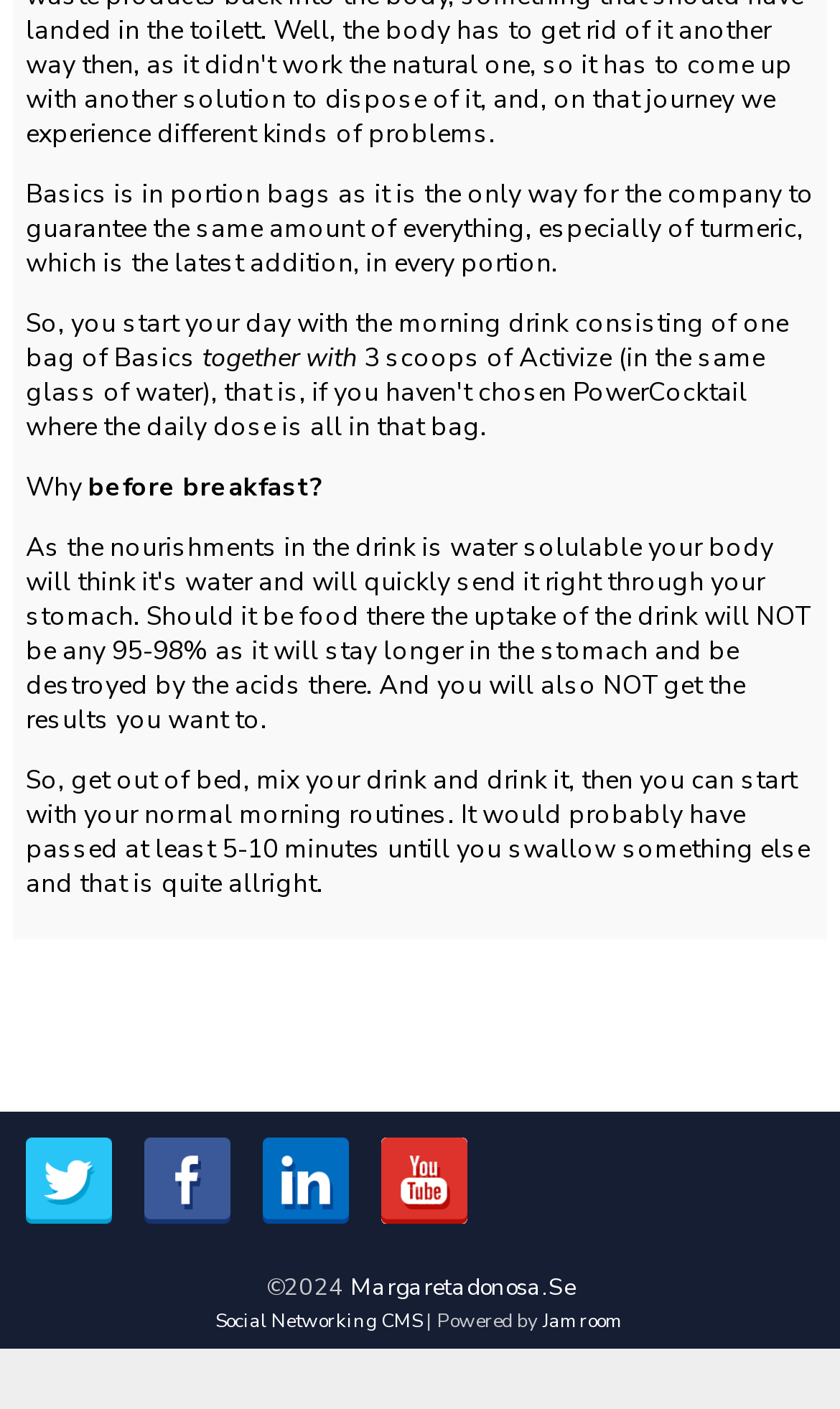What is the name of the website's CMS?
Provide a thorough and detailed answer to the question.

The webpage's footer section mentions that the website is powered by Jamroom, which is a Social Networking CMS.